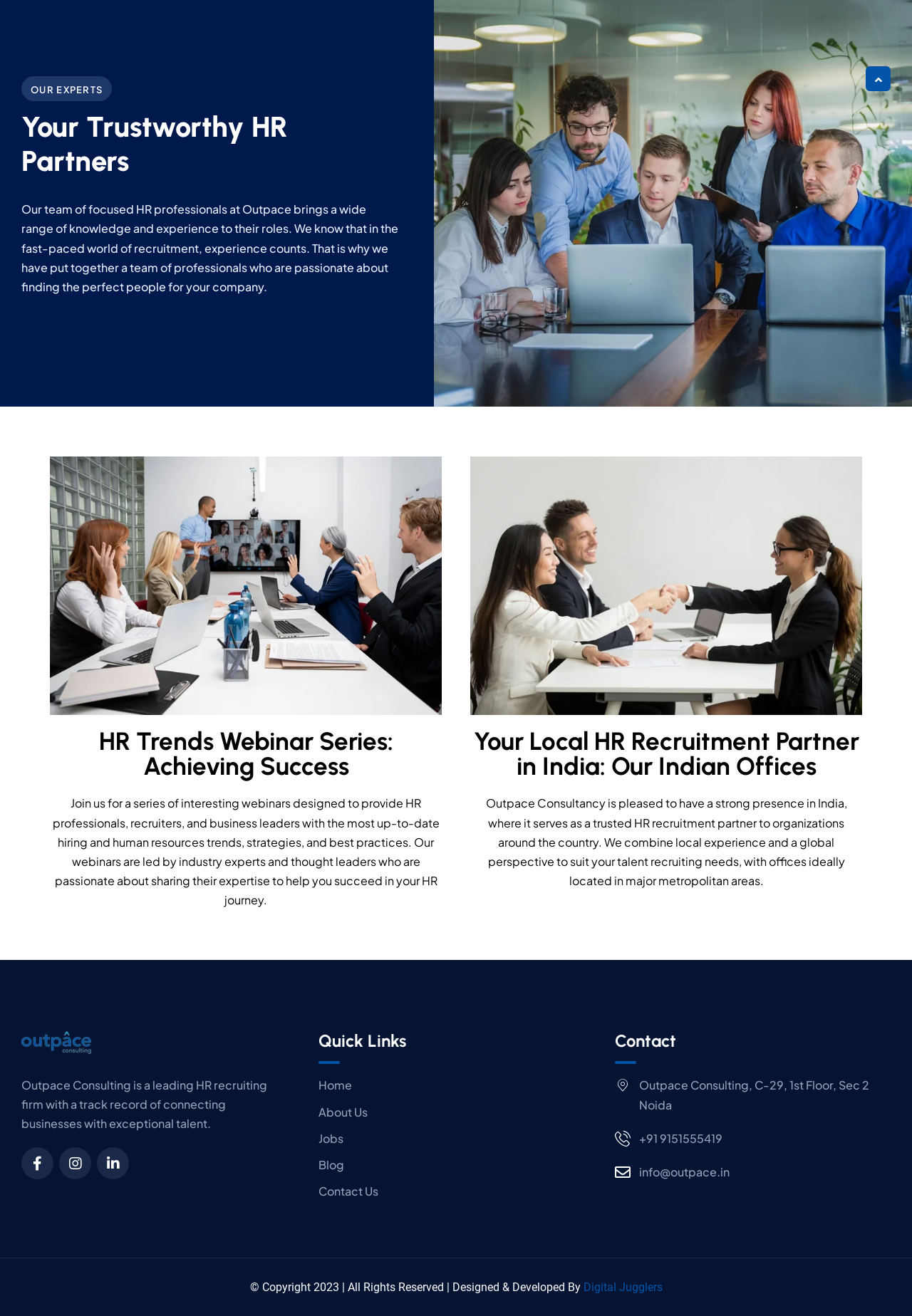What is the name of the HR recruitment firm?
Please look at the screenshot and answer using one word or phrase.

Outpace